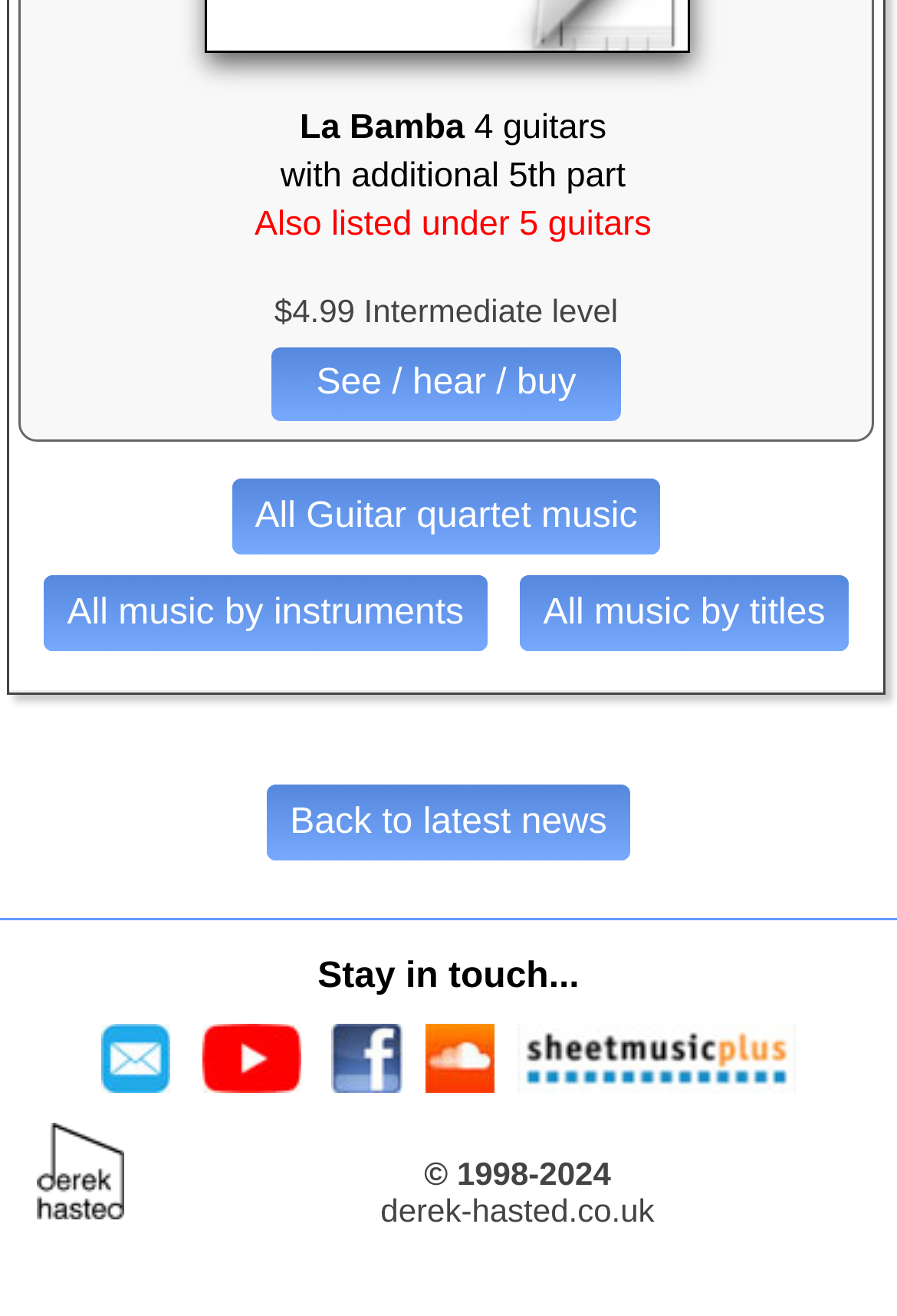What is the price of La Bamba 4 guitars?
Please craft a detailed and exhaustive response to the question.

The price of La Bamba 4 guitars can be found in the StaticText element with the text '$4.99 Intermediate level' which is located below the heading 'La Bamba 4 guitars with additional 5th part Also listed under 5 guitars'.